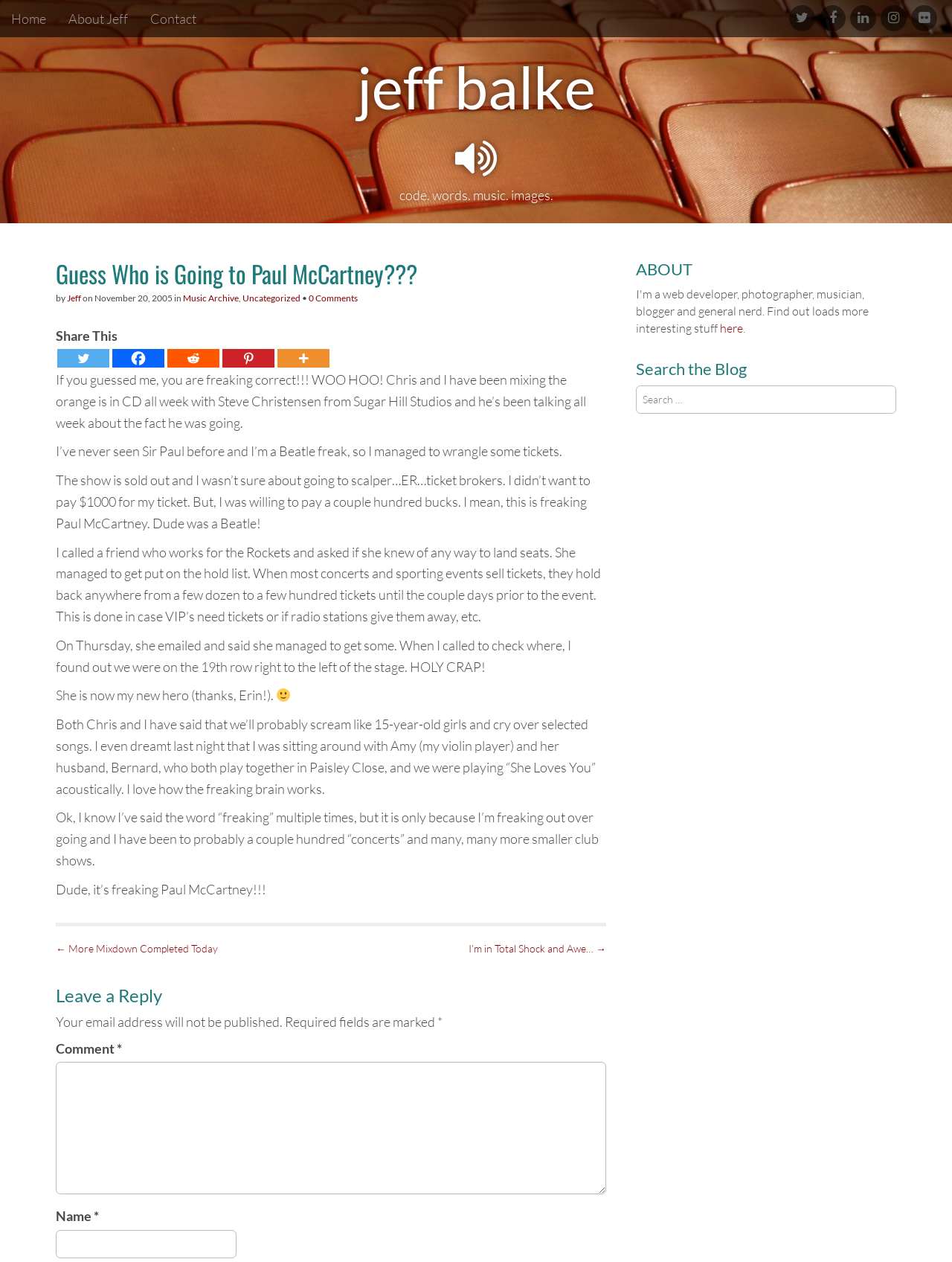Please identify the bounding box coordinates of the region to click in order to complete the given instruction: "Search the blog". The coordinates should be four float numbers between 0 and 1, i.e., [left, top, right, bottom].

[0.668, 0.305, 0.941, 0.328]